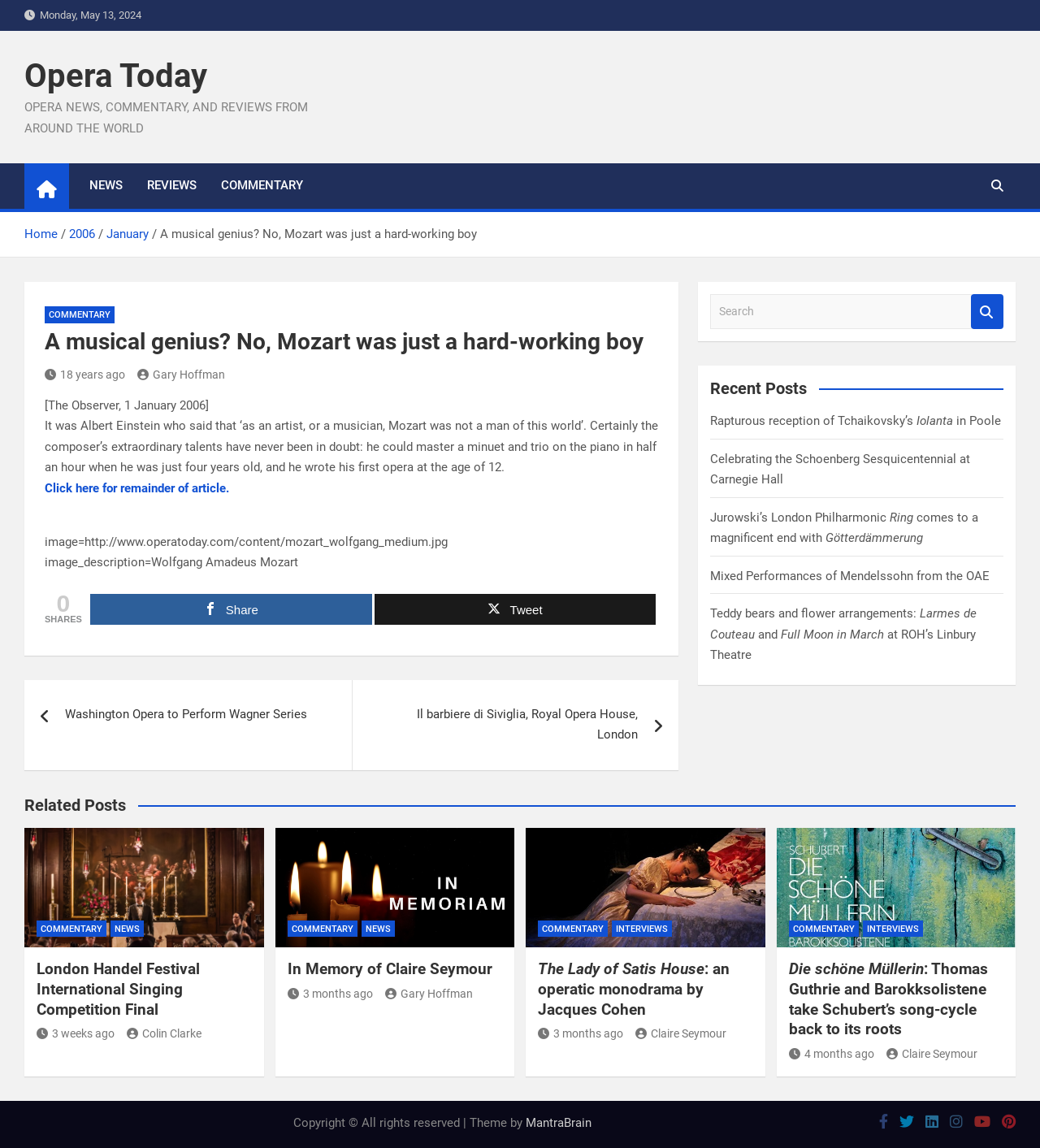Can you find the bounding box coordinates of the area I should click to execute the following instruction: "Click on the 'Parker stainless steel hose fittings' link"?

None